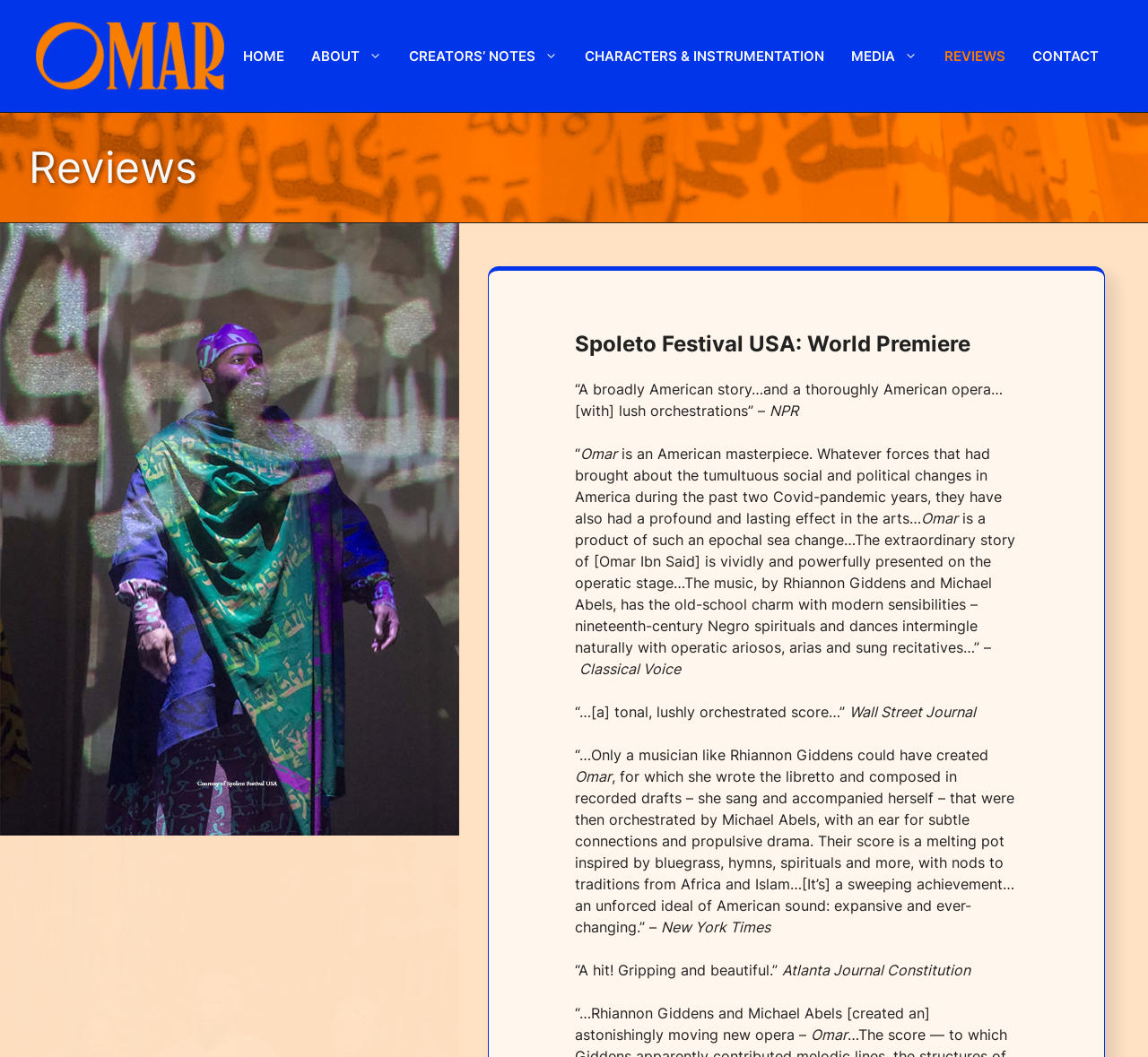Generate a thorough caption that explains the contents of the webpage.

This webpage is dedicated to reviews of the opera "Omar" by Rhiannon Giddens and Michael Abels. At the top, there is a banner with the site's name and a link to the opera's title, accompanied by an image. Below the banner, a navigation menu with eight links is situated, including "HOME", "ABOUT", "REVIEWS", and "CONTACT".

The main content of the page is divided into two sections. On the left, there is a large image of the opera "Omar". On the right, there are several reviews from various publications, including NPR, Classical Voice, Wall Street Journal, New York Times, and Atlanta Journal Constitution. Each review is presented as a block of text, with the publication's name mentioned below or above the review. The reviews are arranged vertically, with the most prominent ones at the top.

The reviews themselves are quotes from the publications, praising the opera's music, story, and overall impact. They describe the opera as "an American masterpiece", "a sweeping achievement", and "a hit! Gripping and beautiful." The quotes highlight the opera's unique blend of musical styles, including bluegrass, hymns, spirituals, and African and Islamic influences.